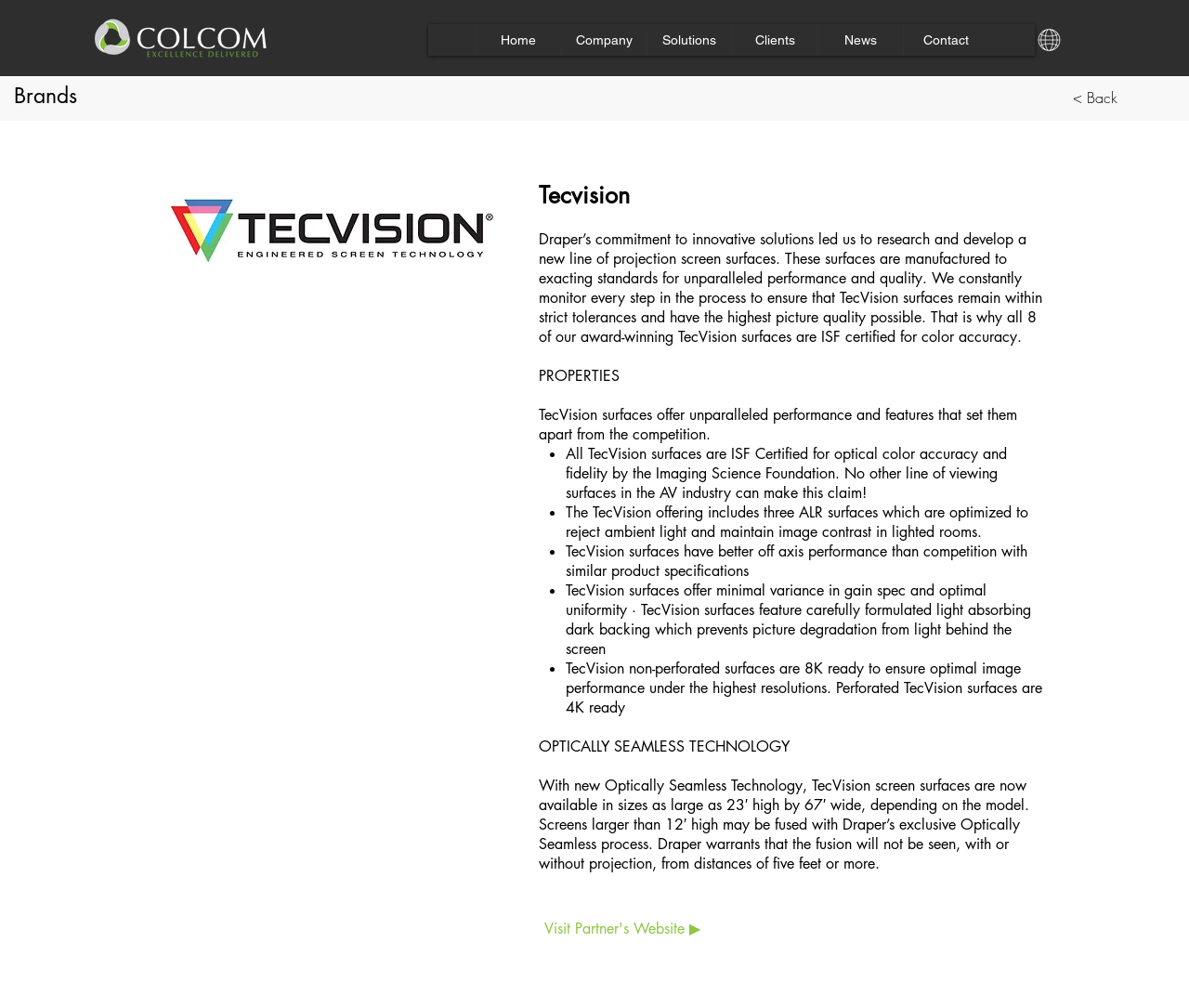Find the bounding box coordinates for the UI element that matches this description: "Visit Partner's Website ▶".

[0.453, 0.903, 0.594, 0.94]